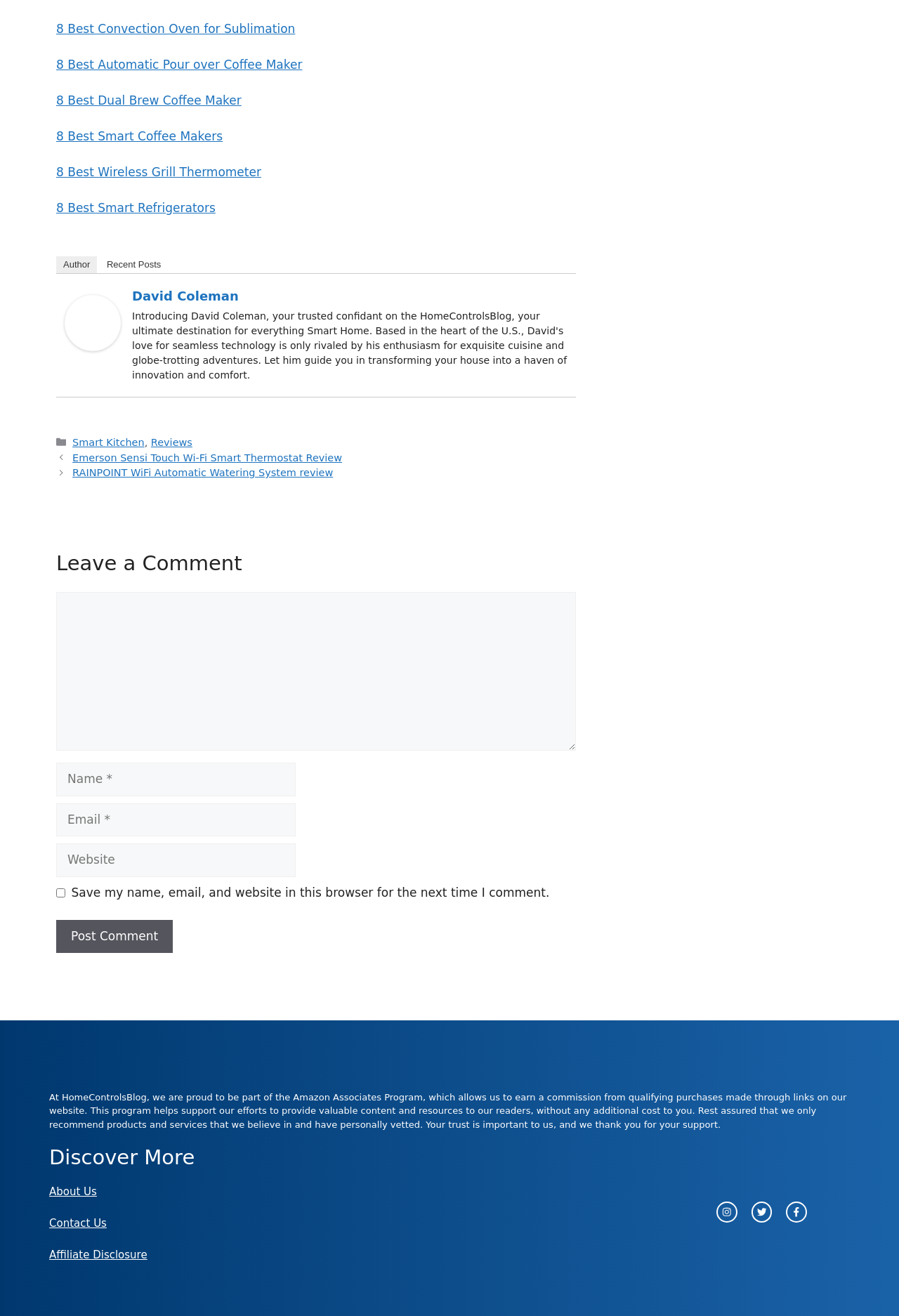What type of content does the website provide?
Could you answer the question in a detailed manner, providing as much information as possible?

Based on the links and categories listed on the webpage, it appears that the website provides reviews of smart kitchen appliances and gadgets, as well as resources and information related to these topics.